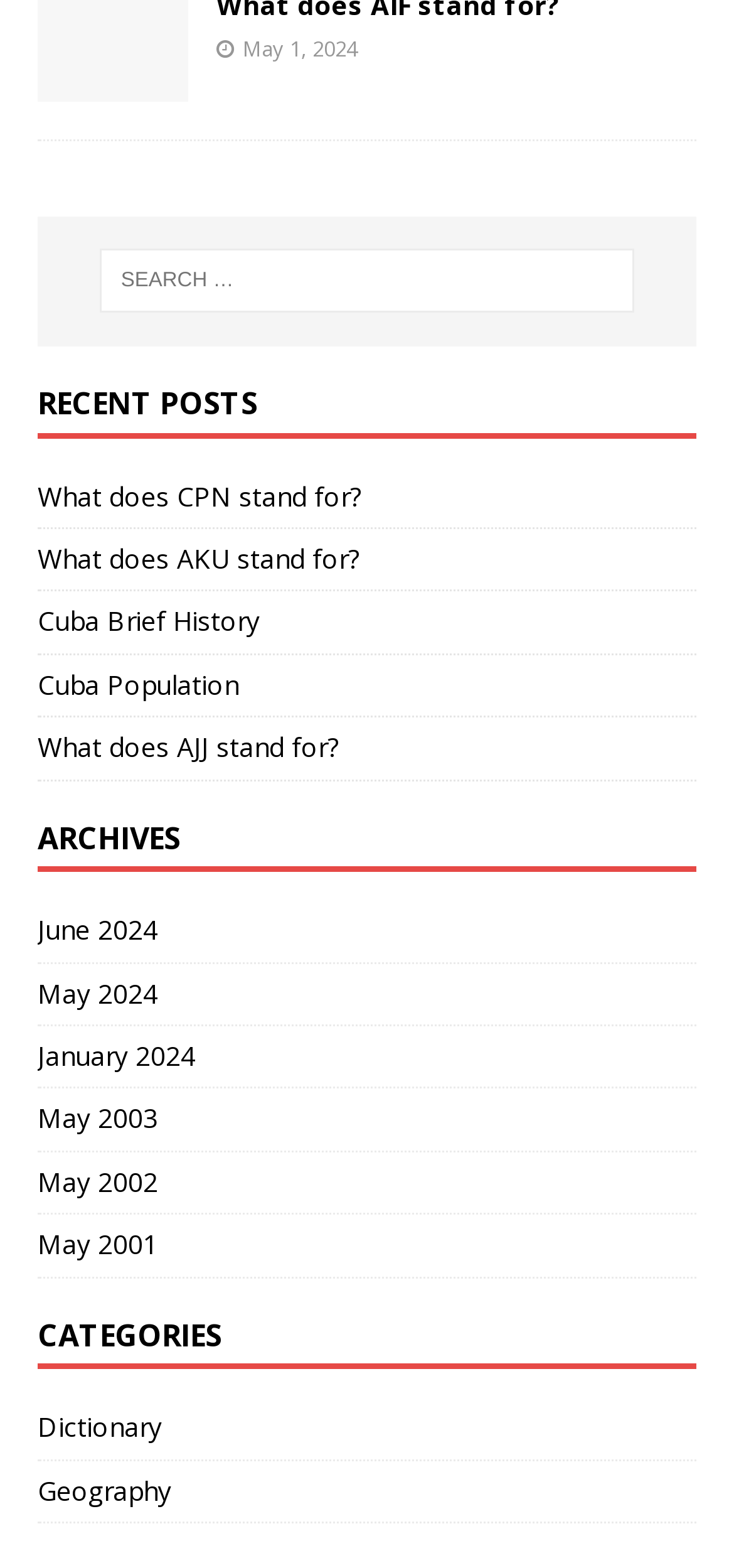Given the element description, predict the bounding box coordinates in the format (top-left x, top-left y, bottom-right x, bottom-right y). Make sure all values are between 0 and 1. Here is the element description: Cuba Brief History

[0.051, 0.385, 0.354, 0.408]